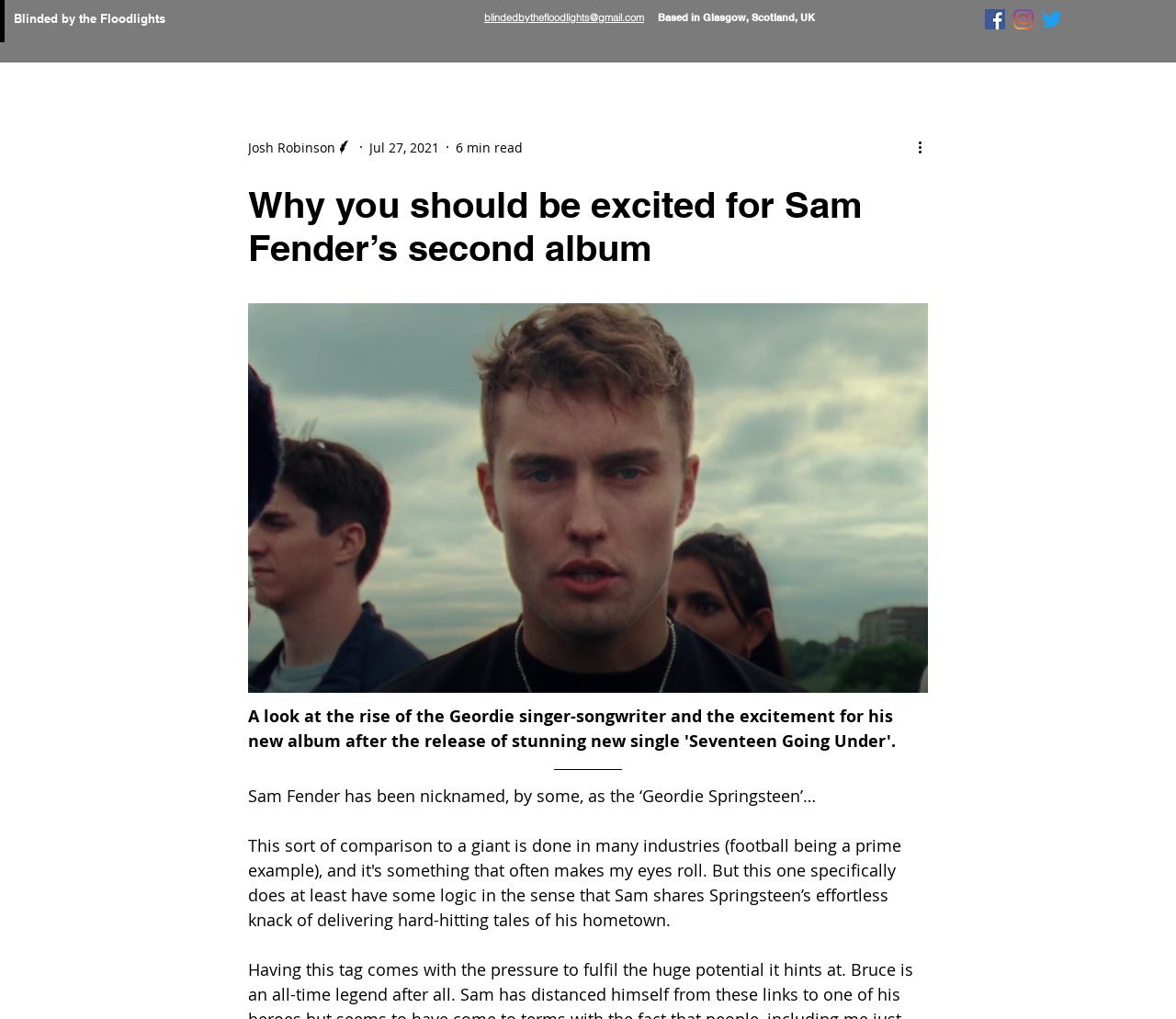From the webpage screenshot, predict the bounding box coordinates (top-left x, top-left y, bottom-right x, bottom-right y) for the UI element described here: Blinded by the Floodlights

[0.012, 0.011, 0.141, 0.025]